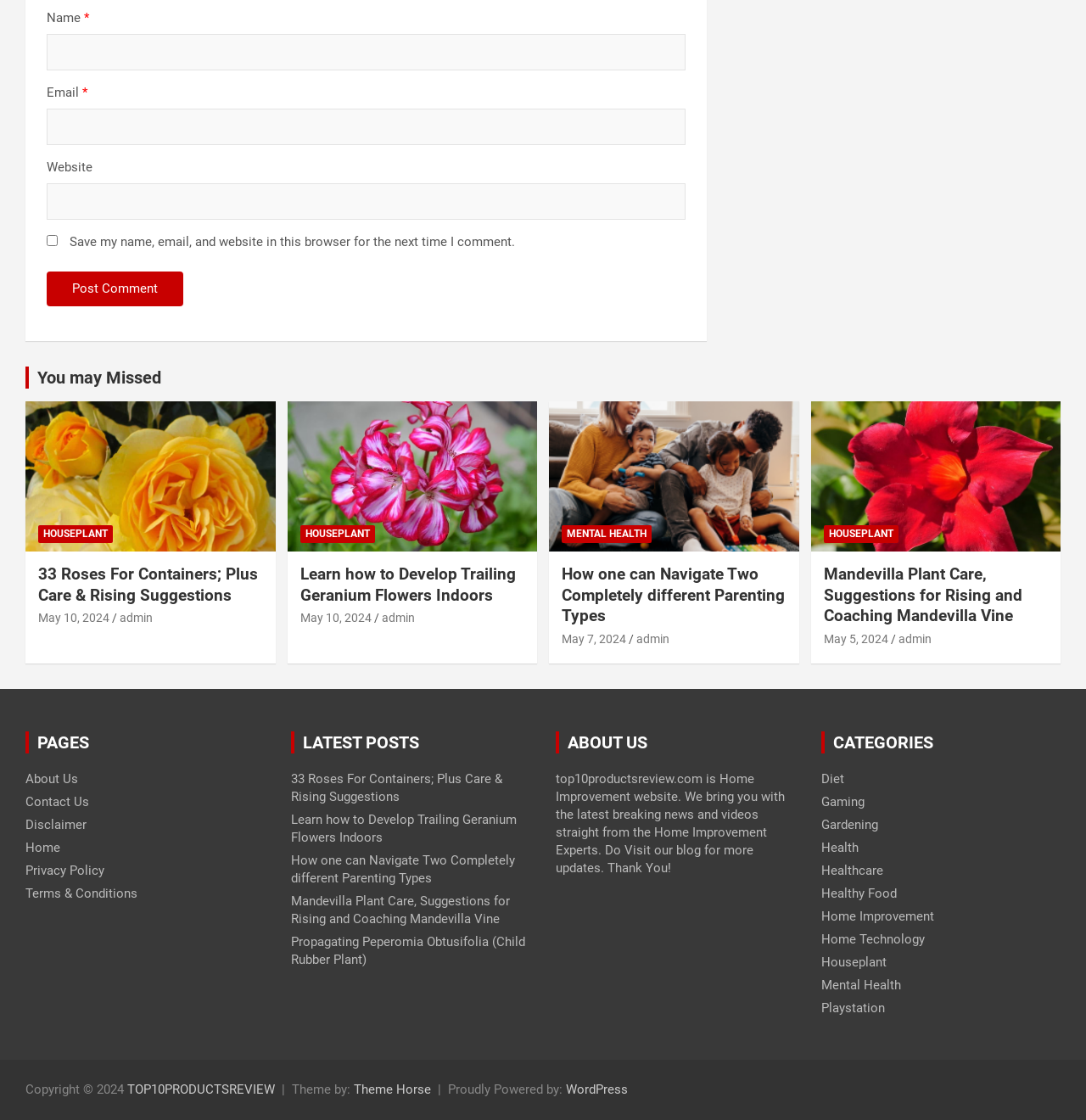Who is the author of the website?
Answer the question with just one word or phrase using the image.

admin